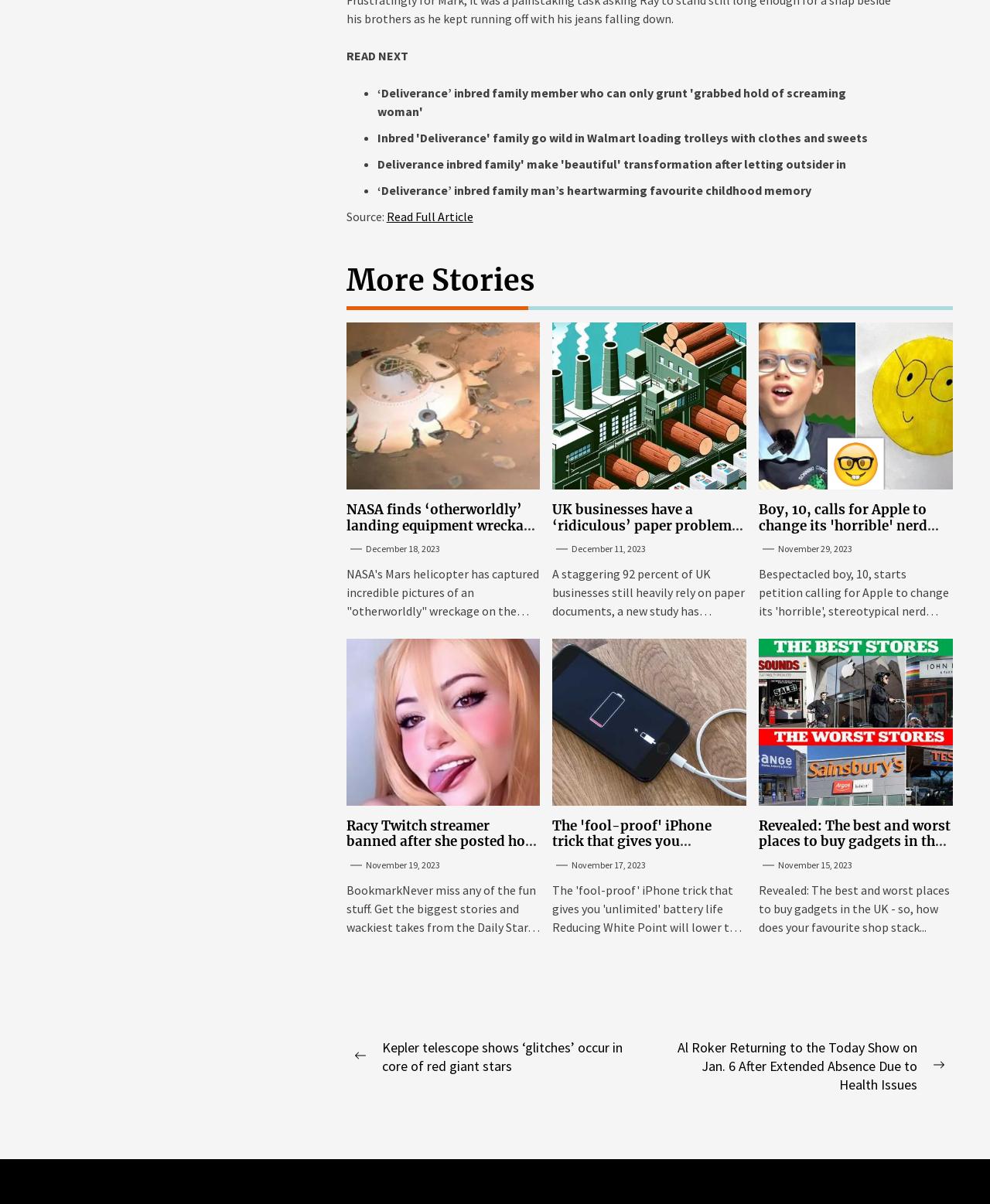Identify the bounding box coordinates for the UI element described as: "Read Full Article". The coordinates should be provided as four floats between 0 and 1: [left, top, right, bottom].

[0.39, 0.174, 0.478, 0.186]